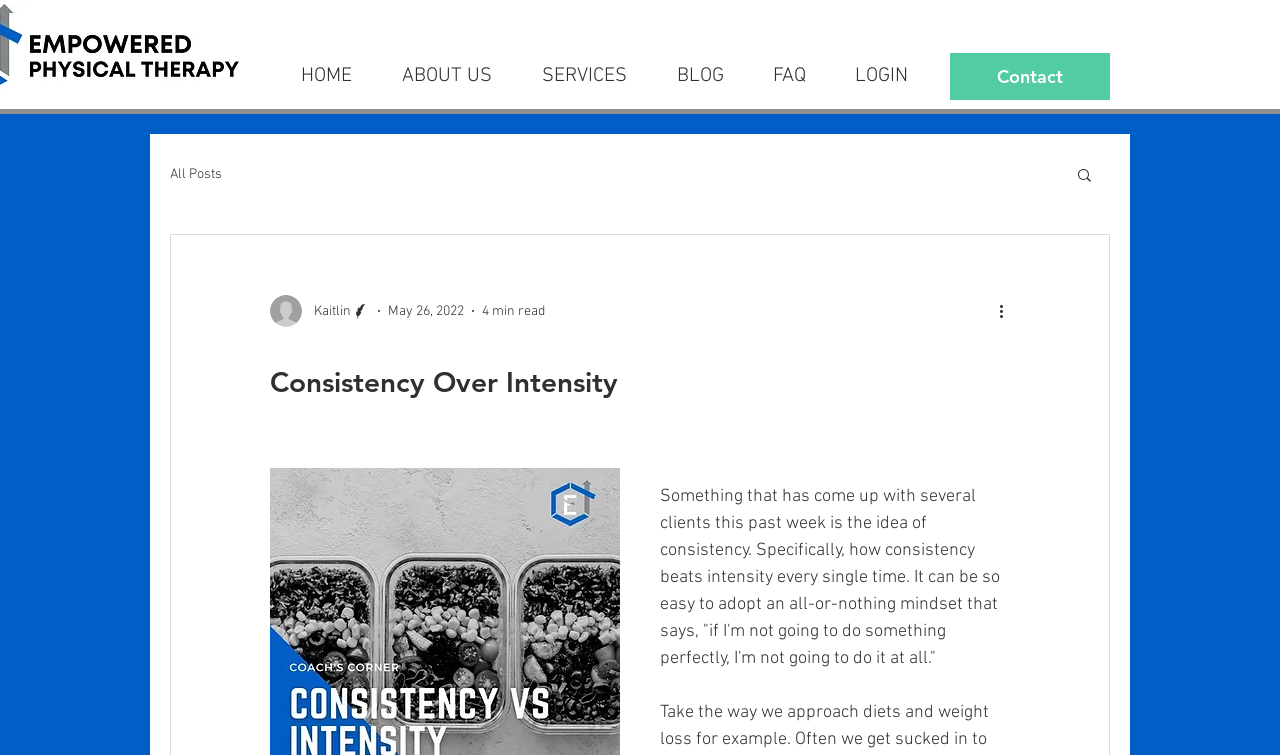Craft a detailed narrative of the webpage's structure and content.

The webpage is about the concept of consistency over intensity, with a focus on adopting a consistent approach rather than striving for perfection. At the top left of the page, there is a navigation menu with links to "HOME", "ABOUT US", "SERVICES", "BLOG", "FAQ", and "LOGIN". To the right of this menu, there is a "Contact" link. 

Below the navigation menu, there is a secondary navigation menu related to the blog, with a link to "All Posts". Next to this, there is a "Search" button accompanied by a small image. 

On the left side of the page, there is a section featuring the writer's picture, with a link to the writer's profile, and text indicating the writer's name, "Kaitlin Writer". Below this, there is a section displaying the date "May 26, 2022" and the estimated reading time, "4 min read". 

To the right of the writer's section, there is a button labeled "More actions" with a small image. Above this button, there is a heading that reads "Consistency Over Intensity". 

The main content of the page is a block of text that discusses the importance of consistency, explaining how it can be easy to fall into an all-or-nothing mindset and how consistency beats intensity every single time.